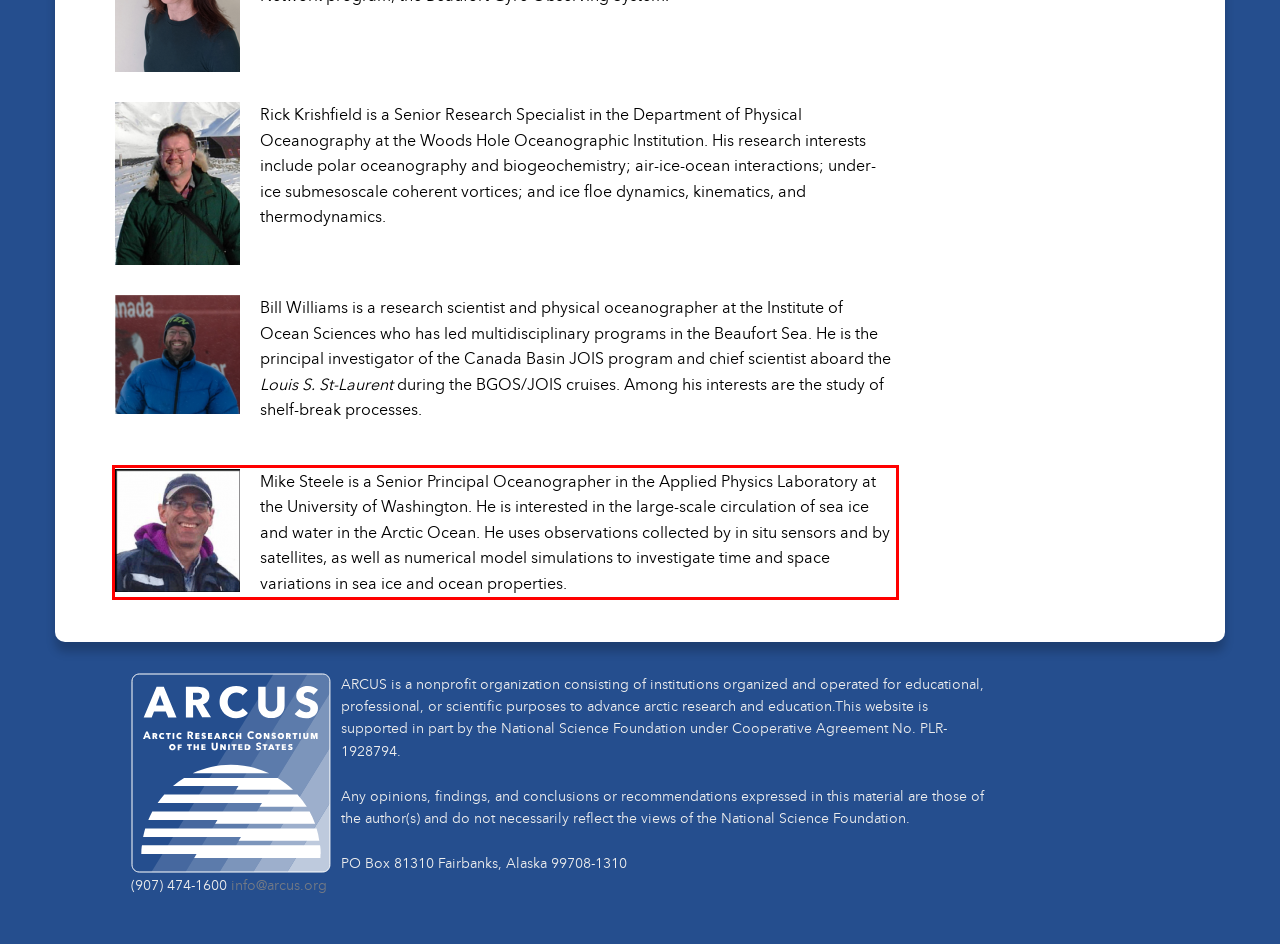Please look at the webpage screenshot and extract the text enclosed by the red bounding box.

Mike Steele is a Senior Principal Oceanographer in the Applied Physics Laboratory at the University of Washington. He is interested in the large-scale circulation of sea ice and water in the Arctic Ocean. He uses observations collected by in situ sensors and by satellites, as well as numerical model simulations to investigate time and space variations in sea ice and ocean properties.